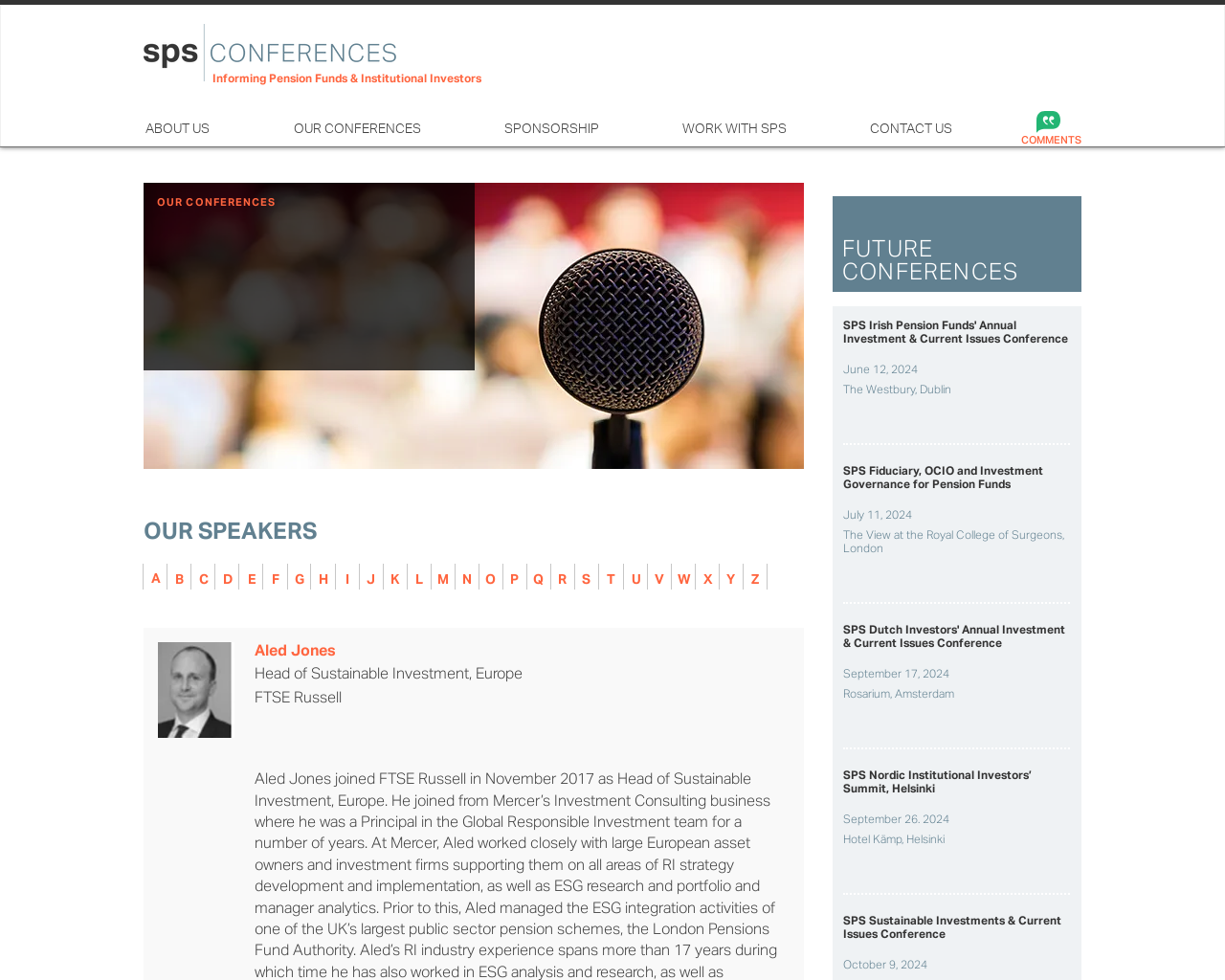Please respond to the question with a concise word or phrase:
How many links are there in the navigation section?

5